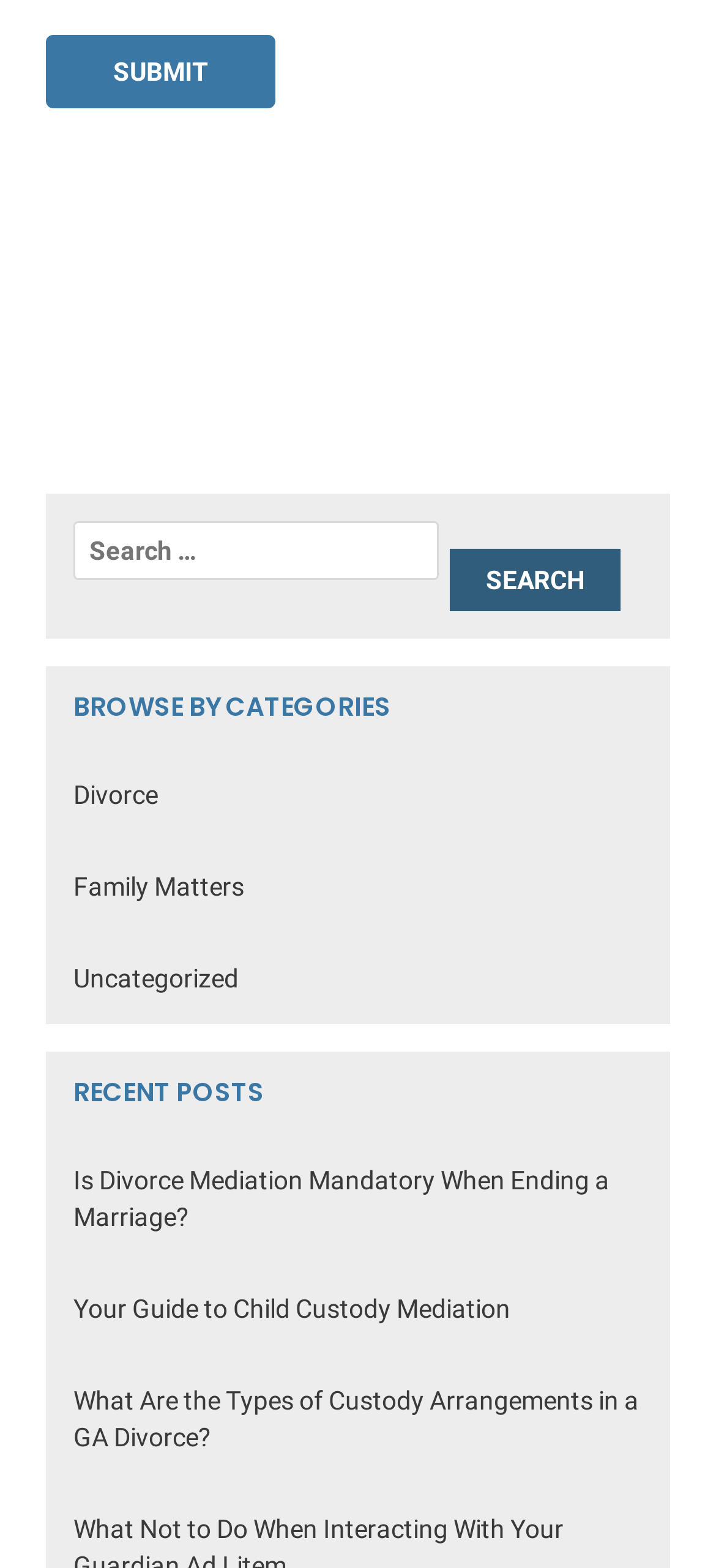Bounding box coordinates are specified in the format (top-left x, top-left y, bottom-right x, bottom-right y). All values are floating point numbers bounded between 0 and 1. Please provide the bounding box coordinate of the region this sentence describes: name="s" placeholder="Search …"

[0.103, 0.332, 0.613, 0.37]